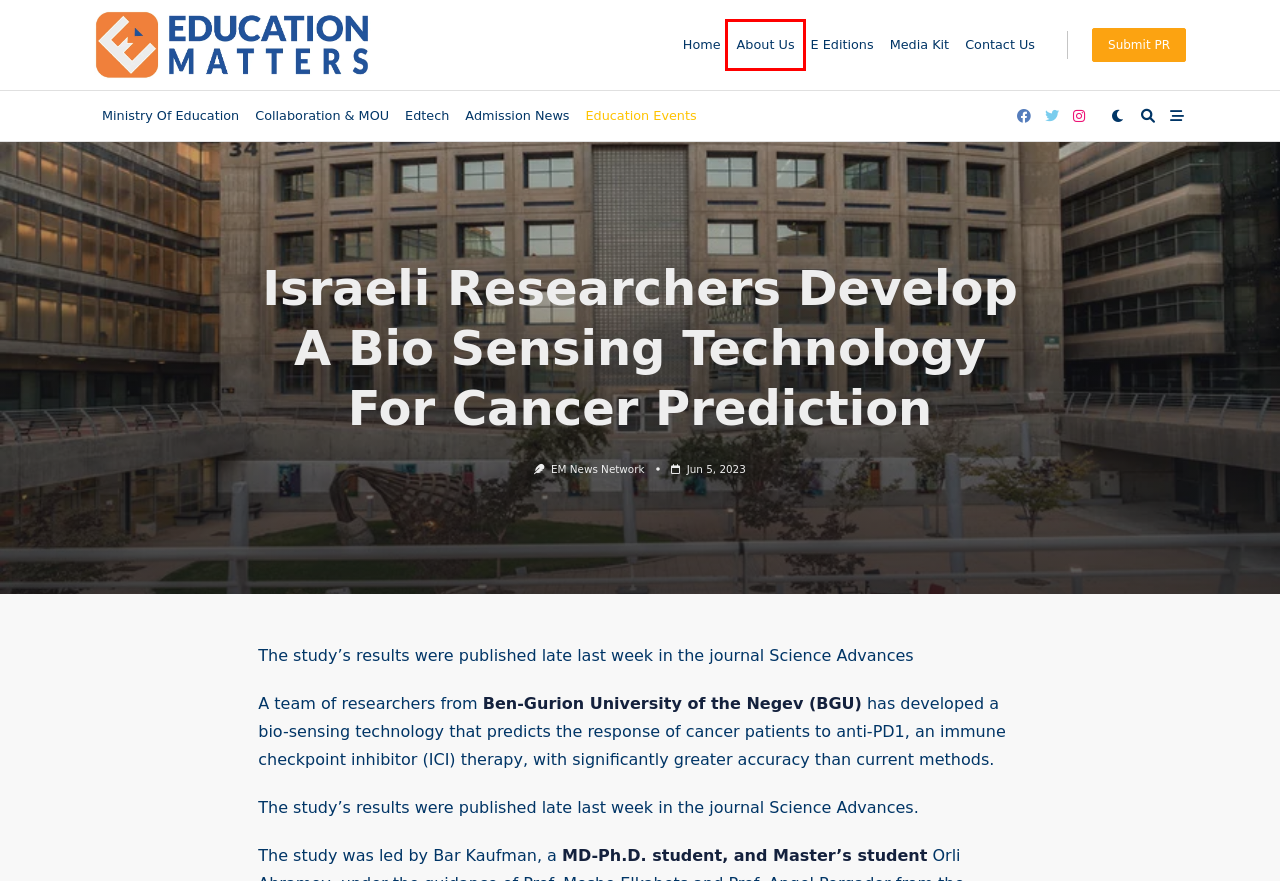You have a screenshot of a webpage with a red bounding box around a UI element. Determine which webpage description best matches the new webpage that results from clicking the element in the bounding box. Here are the candidates:
A. Ministry of Education Archives - Education Matters Magazine
B. Edtech Archives - Education Matters Magazine
C. Home - Education Matters Magazine
D. eEditions - Education Matters Magazine
E. Education Events Archives - Education Matters Magazine
F. About Us - Education Matters Magazine
G. Collaboration & MOU Archives - Education Matters Magazine
H. EM News Network, Author at Education Matters Magazine

F